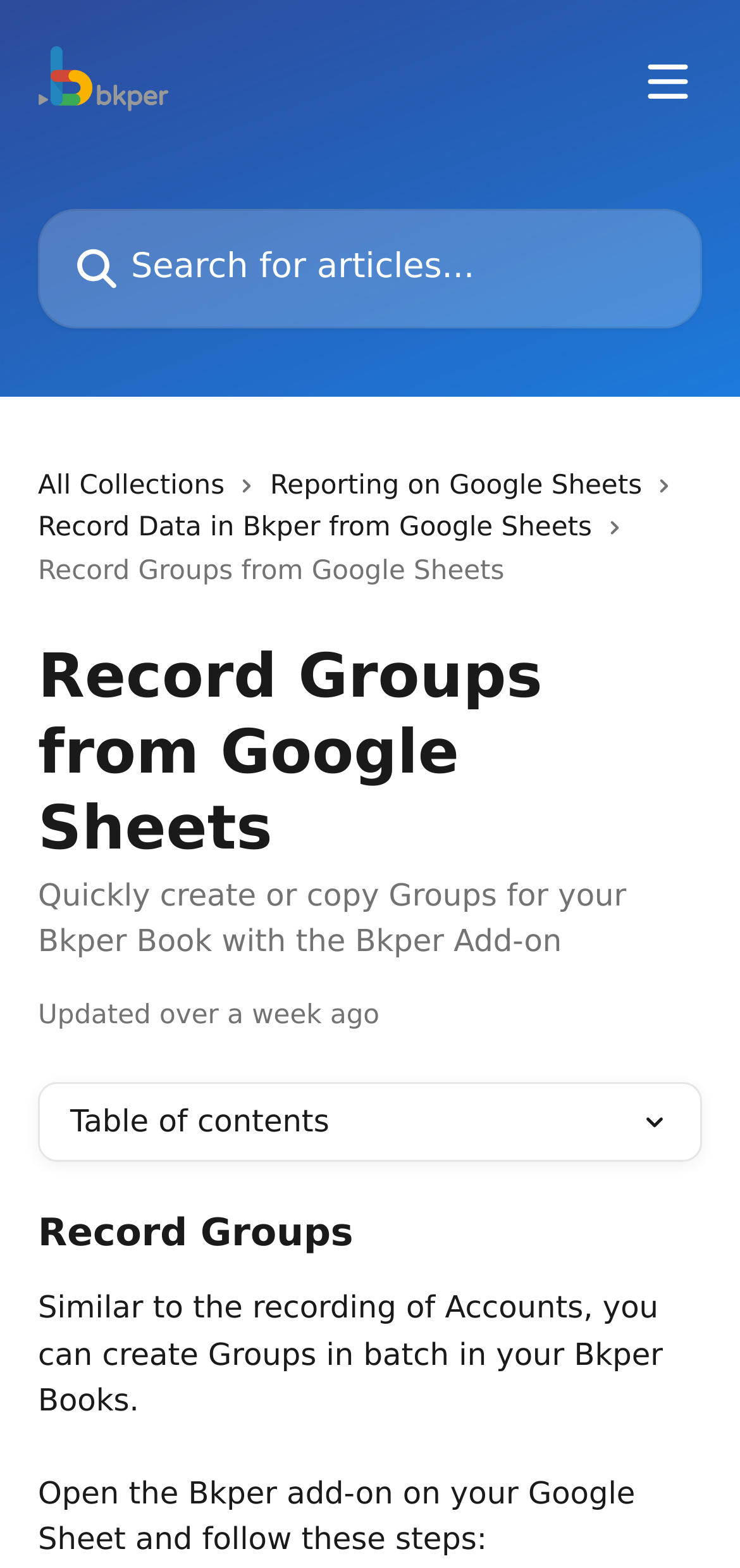Please give a one-word or short phrase response to the following question: 
What is the topic of the current article?

Record Groups from Google Sheets